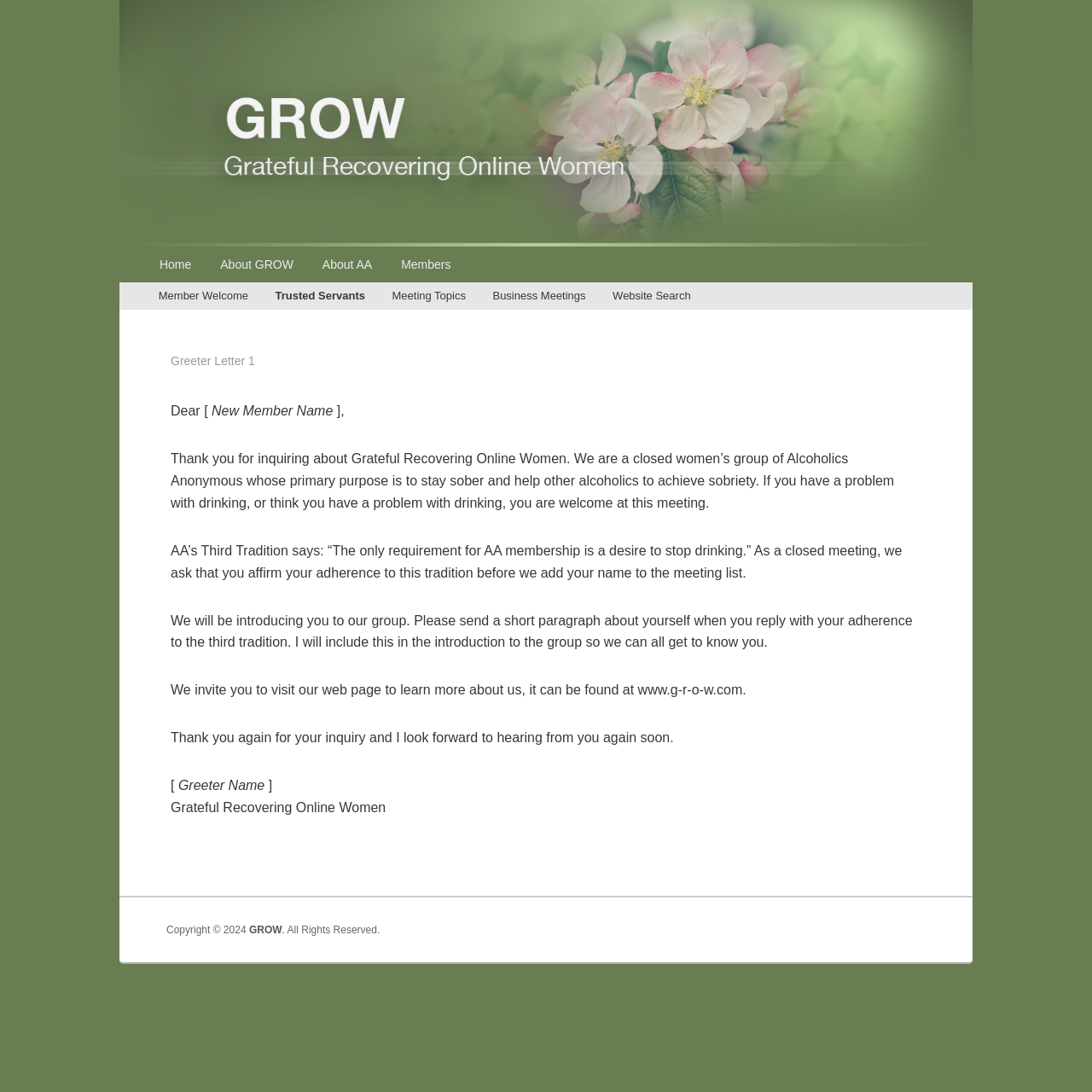Can you find the bounding box coordinates for the element that needs to be clicked to execute this instruction: "Click the 'Website Search' link"? The coordinates should be given as four float numbers between 0 and 1, i.e., [left, top, right, bottom].

[0.549, 0.258, 0.645, 0.284]